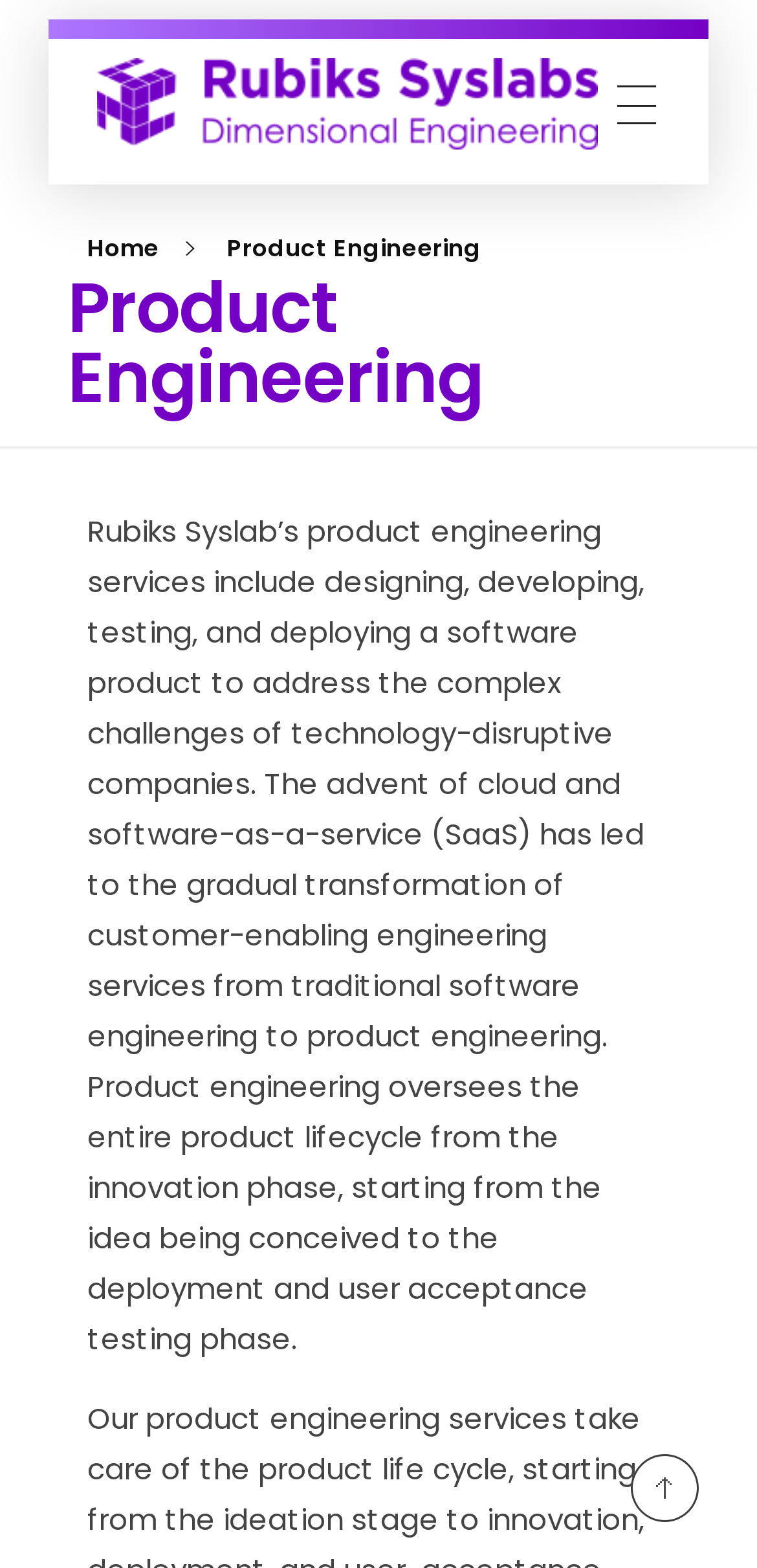Provide a thorough description of the webpage's content and layout.

The webpage is about Rubiks Syslab's product engineering services. At the top left corner, there is a Rubiks logo, which is an image linked to the company's homepage. Next to the logo, there is a heading with the company name "Rubiks". 

Below the logo and company name, there is a navigation menu with a "Home" link at the top left. To the right of the "Home" link, there is a heading "Product Engineering" that spans across the top of the page. 

Under the "Product Engineering" heading, there is a paragraph of text that describes the company's product engineering services. The text explains that these services include designing, developing, testing, and deploying software products to address complex challenges faced by technology-disruptive companies. It also mentions the impact of cloud and software-as-a-service (SaaS) on the transformation of customer-enabling engineering services from traditional software engineering to product engineering. The paragraph goes on to describe the role of product engineering in overseeing the entire product lifecycle, from innovation to deployment and user acceptance testing.